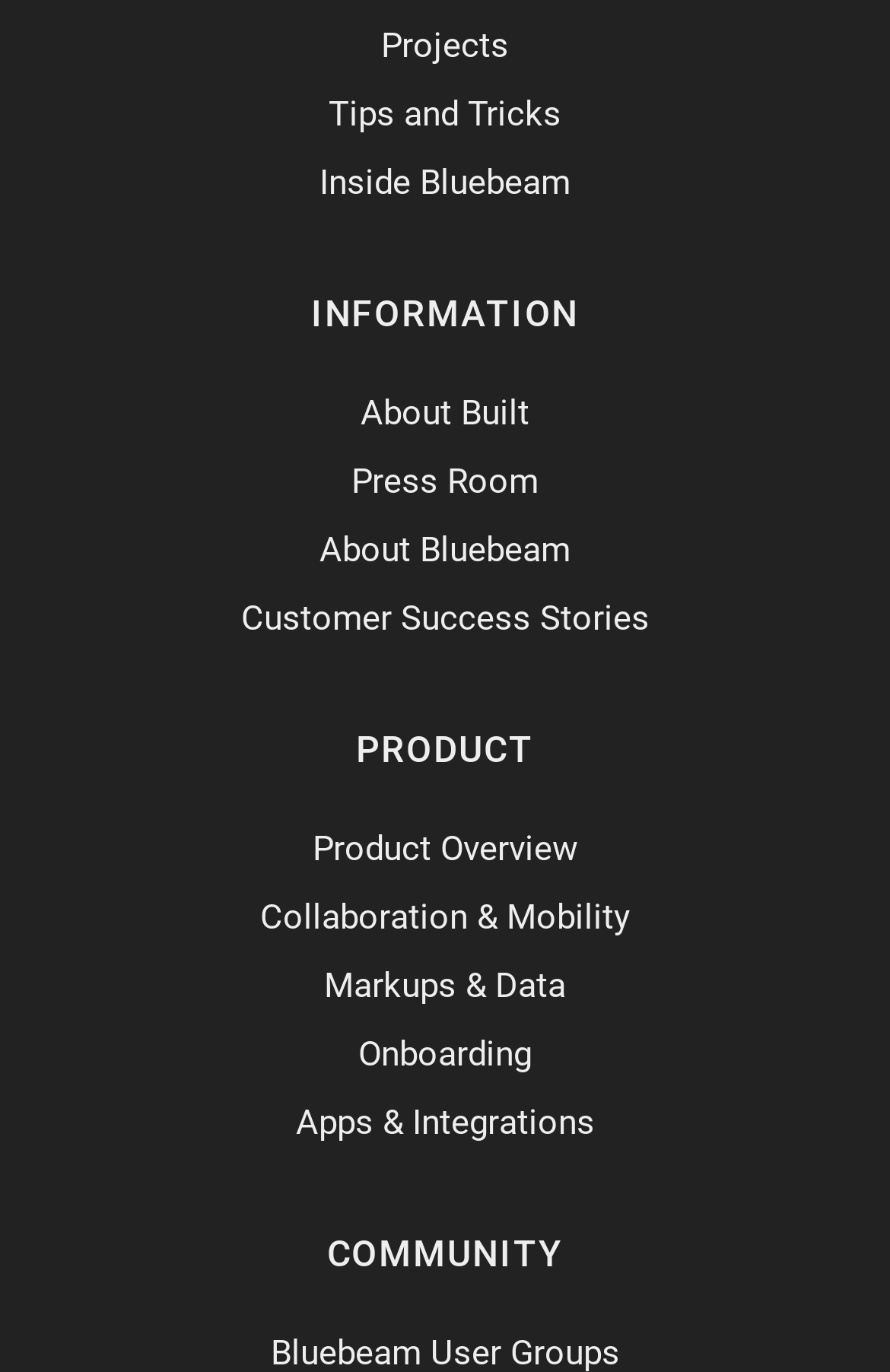Please determine the bounding box coordinates of the element's region to click for the following instruction: "read about tips and tricks".

[0.369, 0.068, 0.631, 0.097]